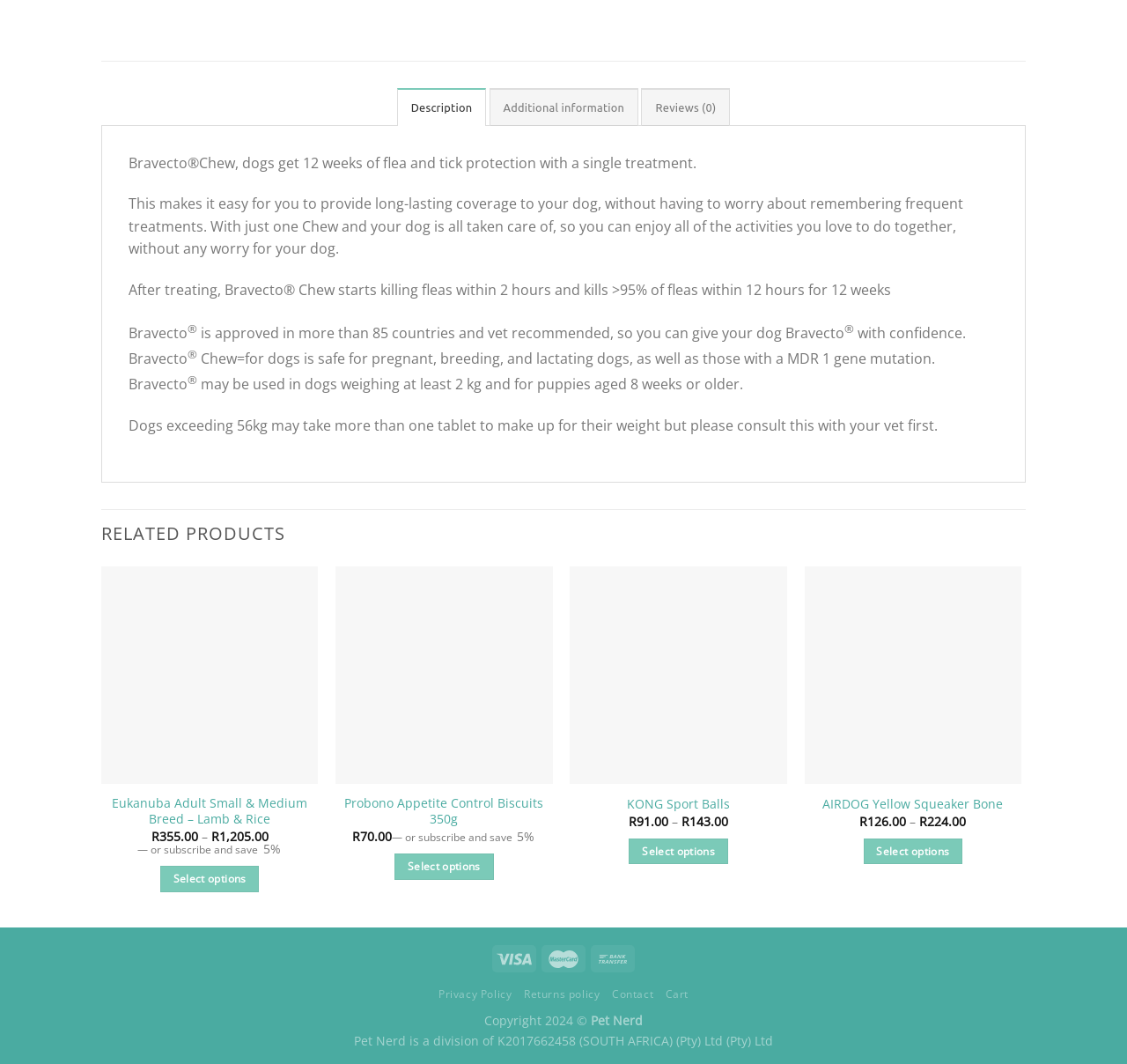Provide the bounding box coordinates of the HTML element this sentence describes: "Contact". The bounding box coordinates consist of four float numbers between 0 and 1, i.e., [left, top, right, bottom].

[0.543, 0.927, 0.58, 0.941]